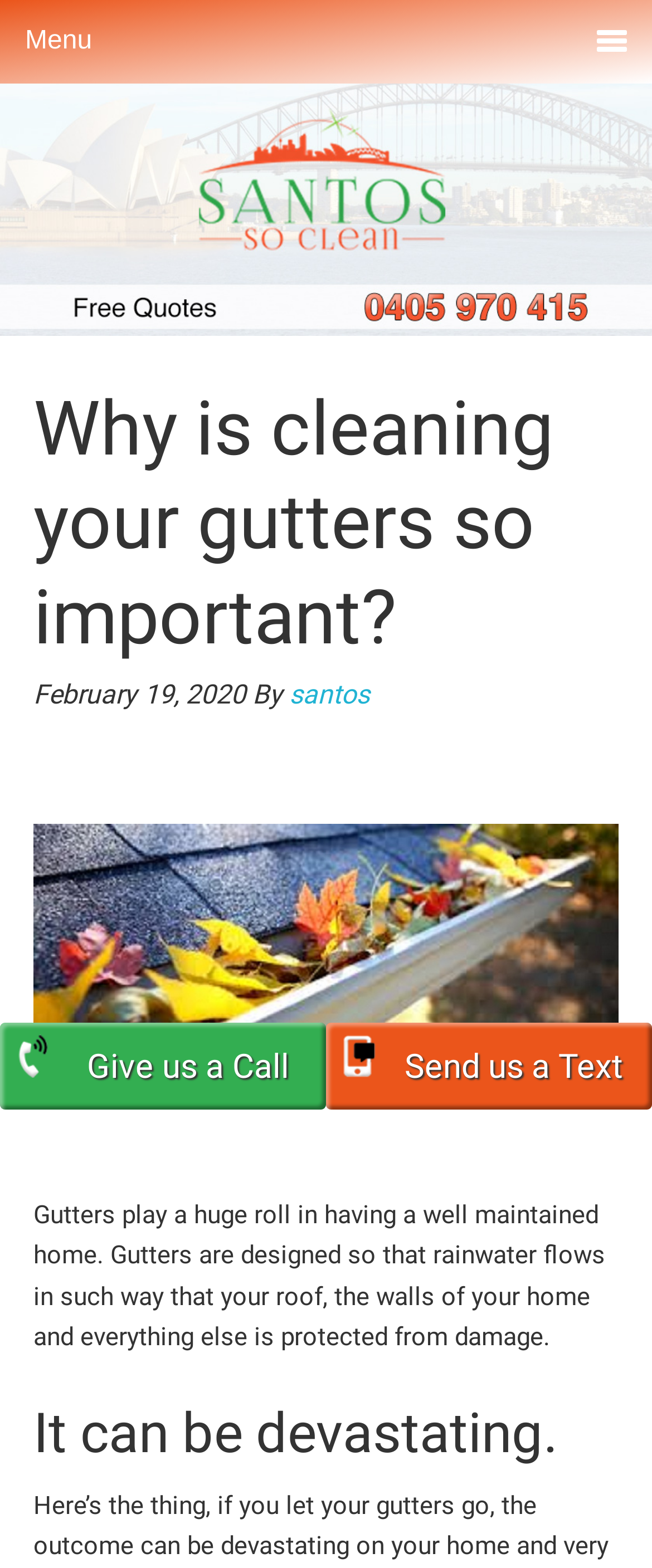What is the author of the article?
Look at the screenshot and respond with a single word or phrase.

santos